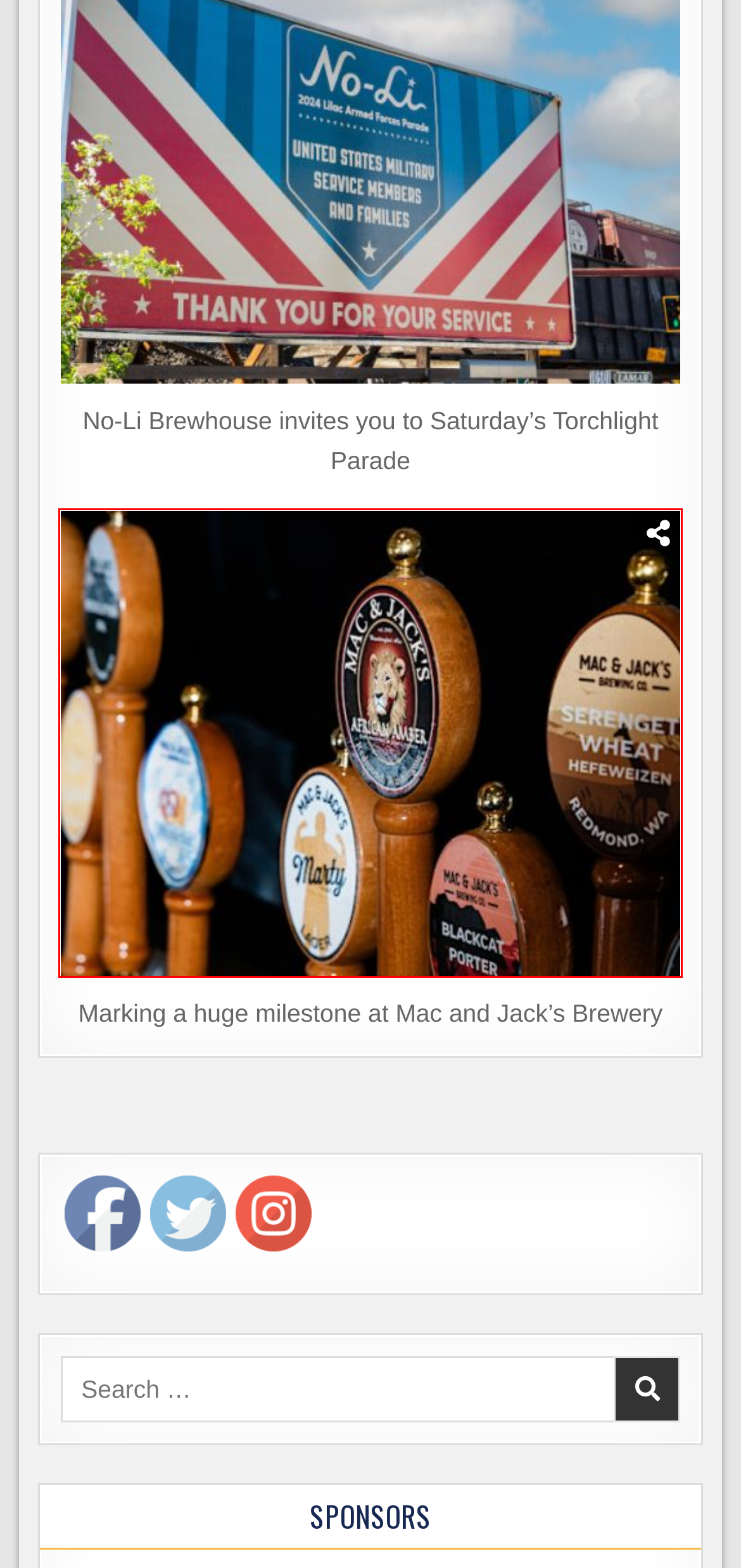View the screenshot of the webpage containing a red bounding box around a UI element. Select the most fitting webpage description for the new page shown after the element in the red bounding box is clicked. Here are the candidates:
A. Reuben's Brews introduces a refreshed look for its regular lineup
B. Marking a huge milestone at Mac and Jack's Brewery
C. Ales for ALS returns to Bale Breaker Brewing and beyond
D. Ridgeline Brewing
E. Reuben's Brews | Seattle, WA | Beer Unbound
F. Privacy Policy
G. BREWHOUSE
H. The Washington Beer Blog - Beer news and information for Washington, the Northwest, and Beyond

B